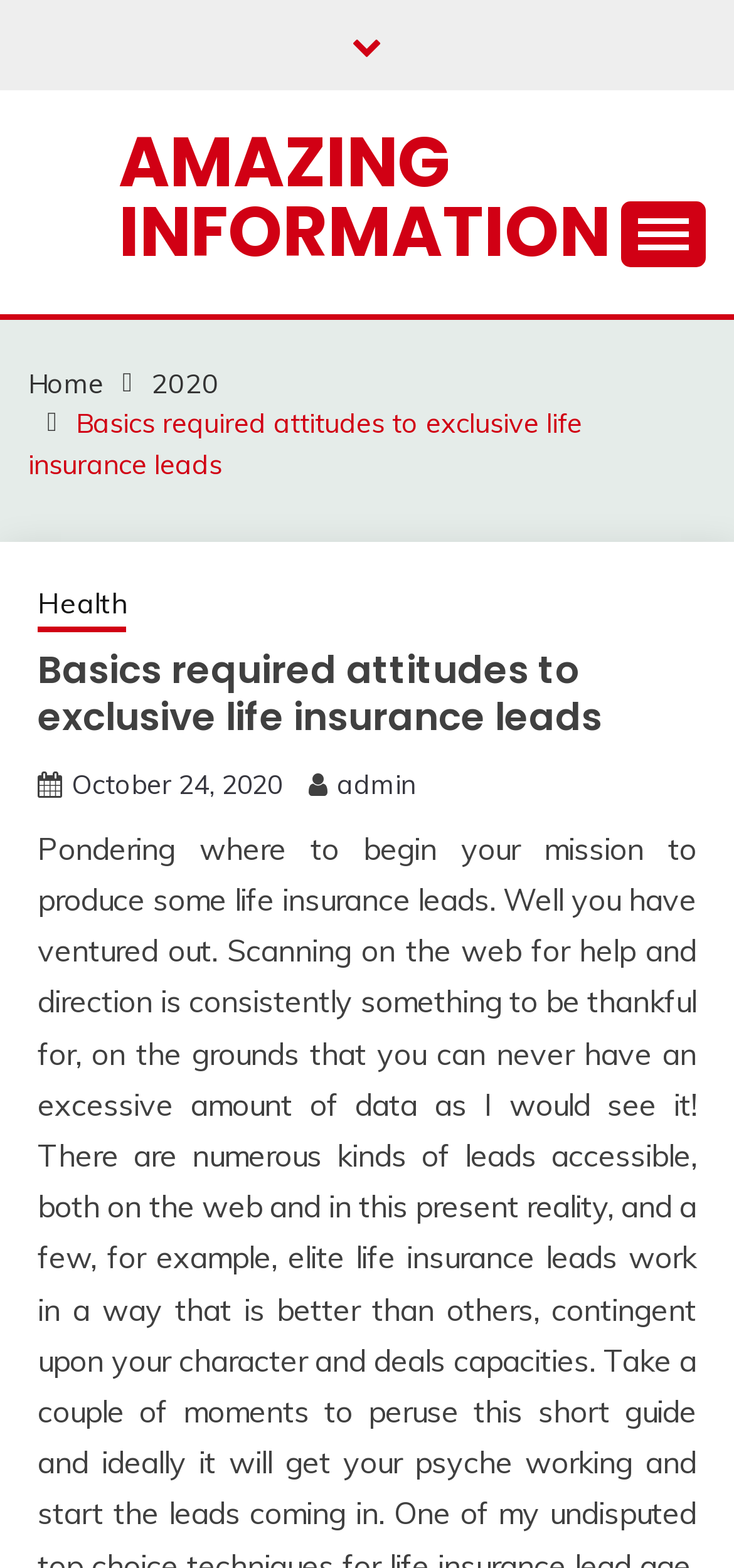Explain the contents of the webpage comprehensively.

The webpage is about "Basics required attitudes to exclusive life insurance leads" and is part of the "Amazing Information" website. At the top of the page, there is a link to the website's homepage on the left, and a button to expand the primary menu on the right. Below the top section, there is a navigation menu, also known as breadcrumbs, that displays the page's hierarchy. The breadcrumbs menu contains links to the homepage, the year 2020, the current page, and a category called "Health".

Below the breadcrumbs menu, there is a heading that repeats the title of the page, "Basics required attitudes to exclusive life insurance leads". Underneath the heading, there are links to the publication date, "October 24, 2020", and the author, "admin". 

At the bottom of the page, there is a link with a font awesome icon, which is likely a social media link or a call-to-action button.